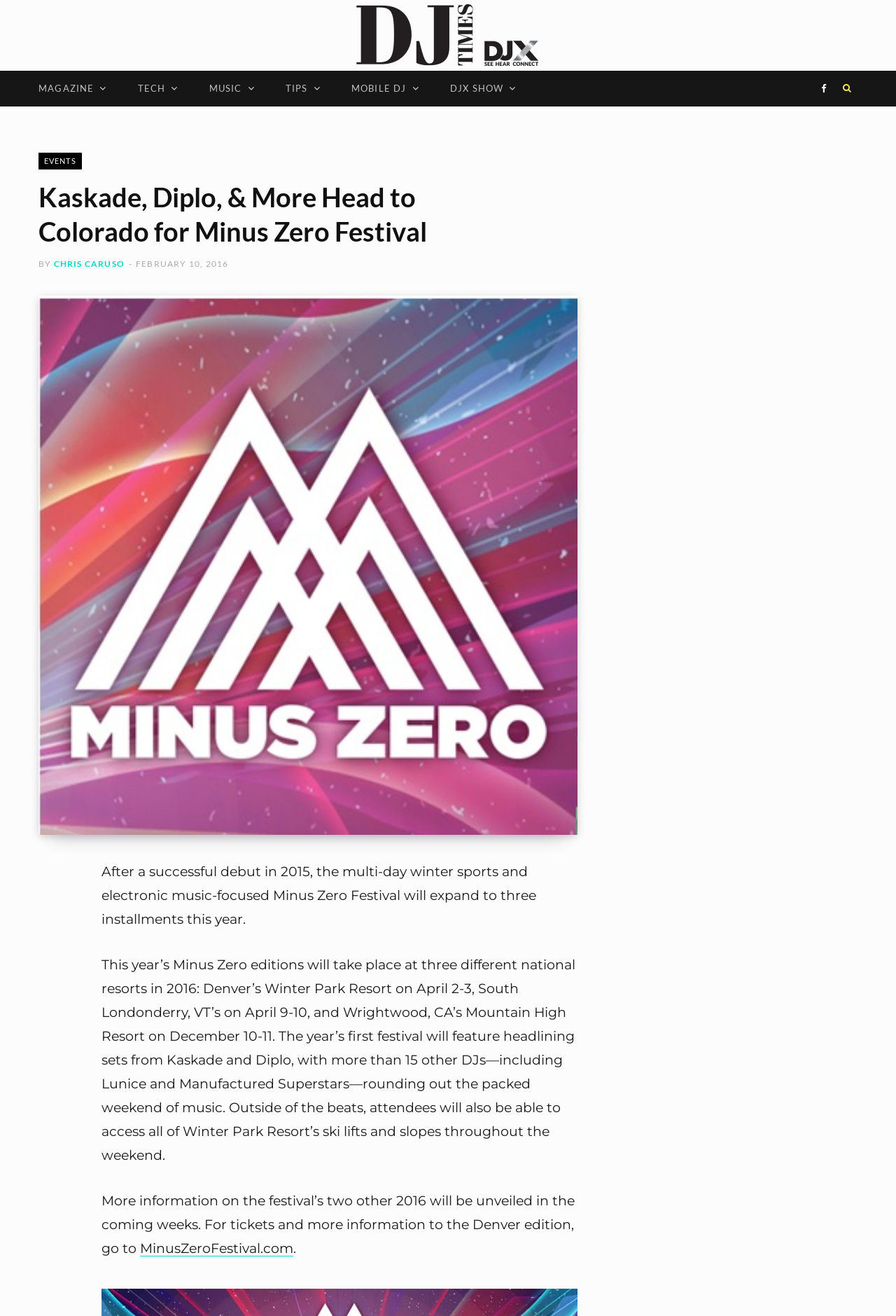Give a complete and precise description of the webpage's appearance.

The webpage is about DJ Times, a website that provides news and information about DJs and the electronic music industry. At the top of the page, there is a header section with a logo that reads "The Nexus of All Things DJ" accompanied by an image. Below the logo, there are several links to different sections of the website, including "MAGAZINE", "TECH", "MUSIC", "TIPS", "MOBILE DJ", and "DJX SHOW". These links are arranged horizontally across the top of the page.

To the right of the header section, there is a Facebook link and a search bar with a button. Below the search bar, there is a main content section that features a news article about the Minus Zero Festival, a winter sports and electronic music festival. The article has a heading that reads "Kaskade, Diplo, & More Head to Colorado for Minus Zero Festival" and is accompanied by an image.

The article itself is divided into several paragraphs that provide information about the festival, including its location, dates, and lineup. There are also links to the festival's website and social media profiles. At the bottom of the article, there are sharing links to Facebook and Twitter.

On the right side of the page, there is a complementary section that takes up about a third of the page's width. This section appears to be empty, but it may contain advertisements or other content. Overall, the webpage has a clean and organized layout, with clear headings and concise text that makes it easy to navigate and read.